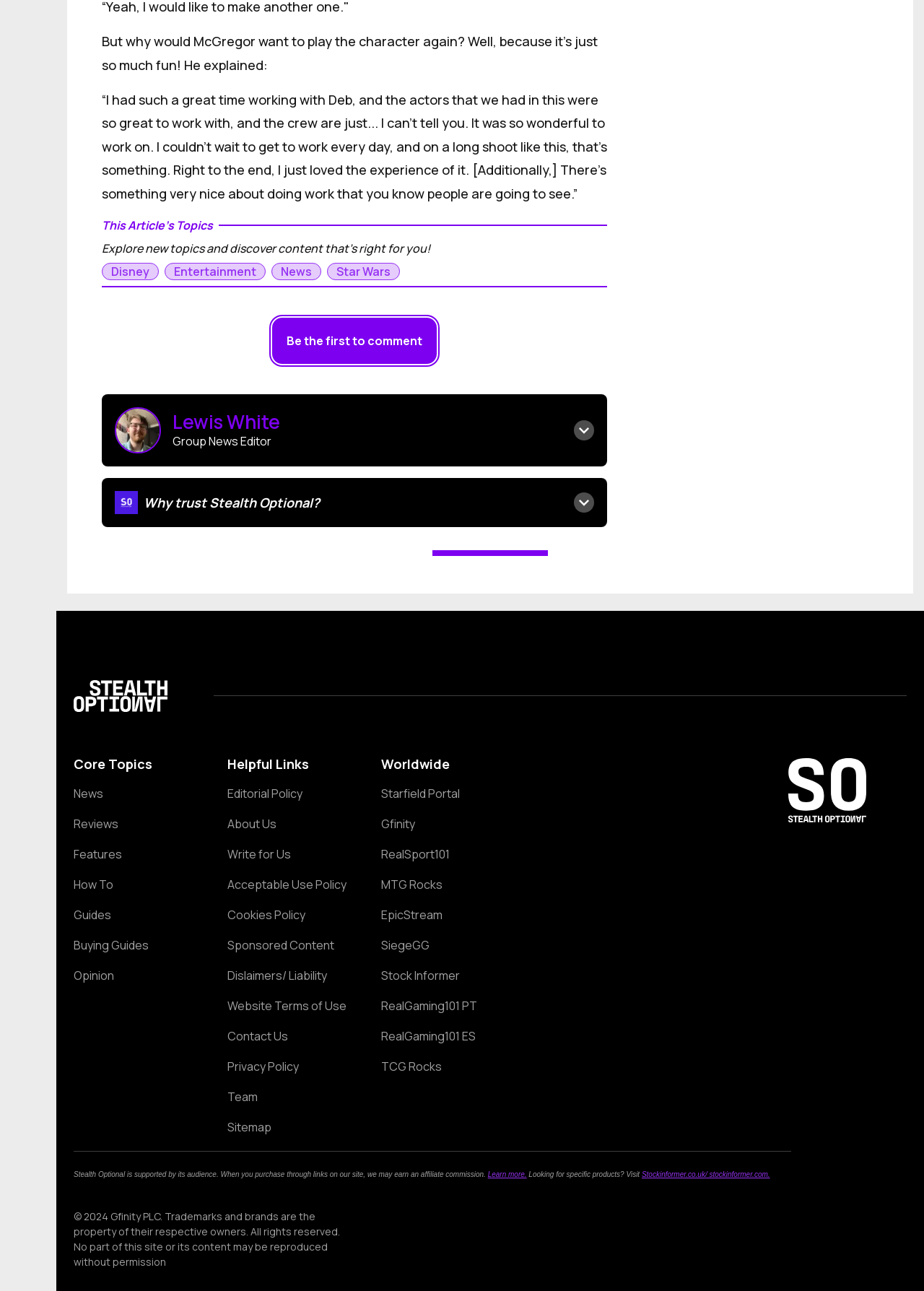Highlight the bounding box of the UI element that corresponds to this description: "Website Terms of Use".

[0.246, 0.774, 0.375, 0.784]